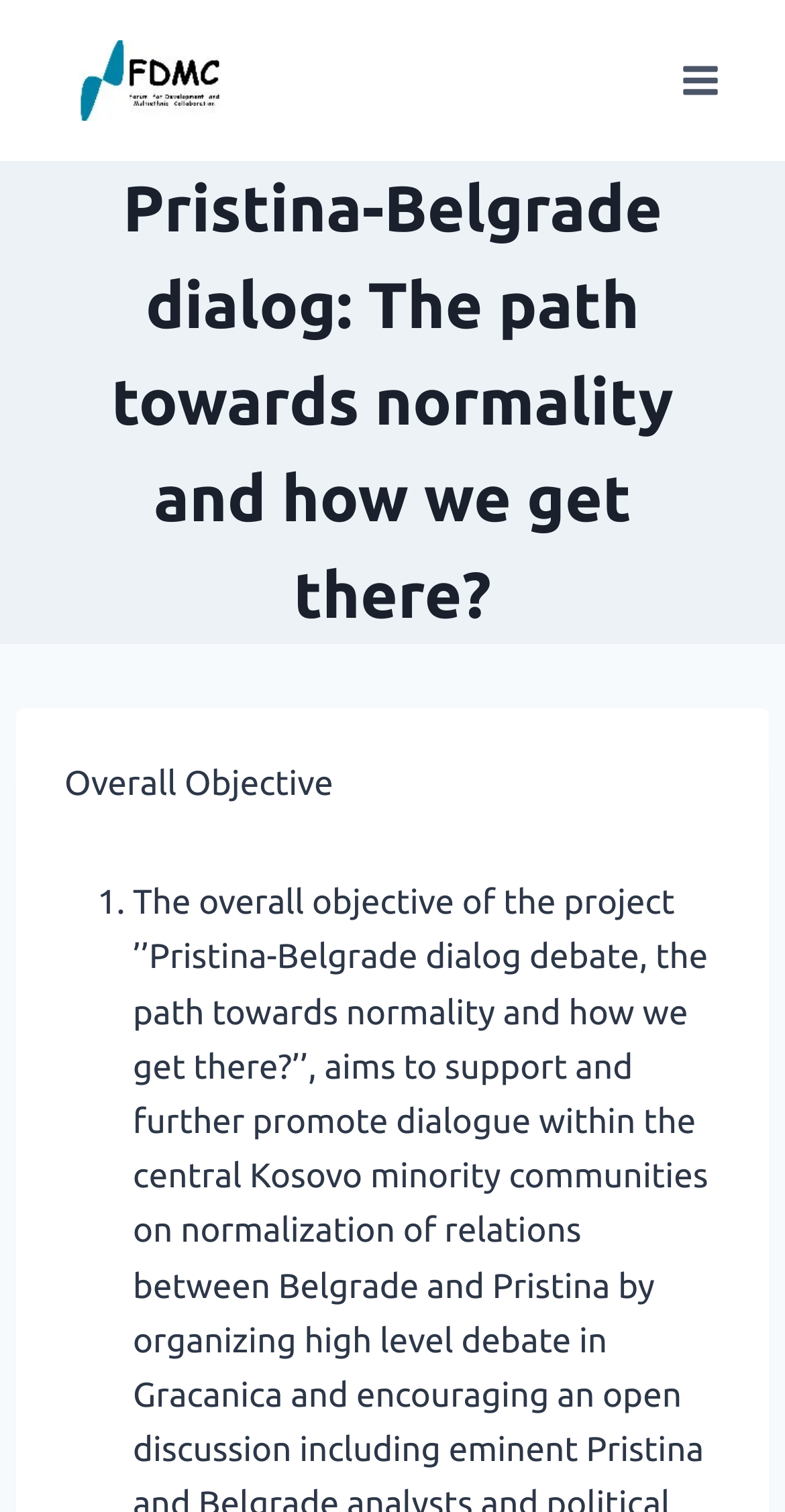Show the bounding box coordinates for the HTML element as described: "Scroll to top".

[0.819, 0.843, 0.923, 0.897]